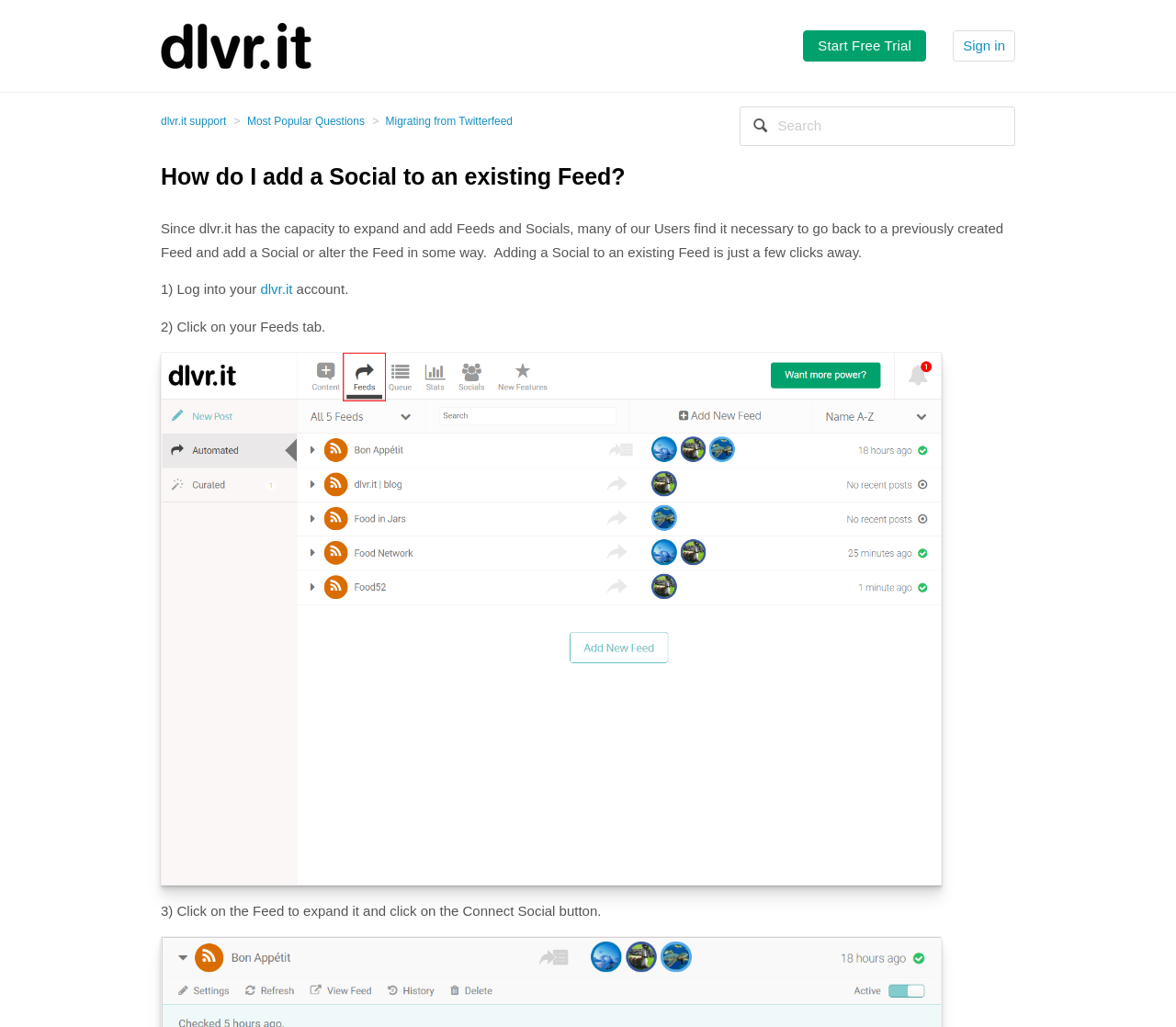Give a detailed account of the webpage's layout and content.

The webpage is a support article from dlvr.it, titled "How do I add a Social to an existing Feed?" The top section of the page features a logo on the left, a "Start Free Trial" link, and a "Sign in" button on the right. Below this, there is a navigation menu with three list items: "dlvr.it support", "Most Popular Questions", and "Migrating from Twitterfeed". 

On the top right corner, there is a search box. Below the navigation menu, the main content of the page begins with a heading that matches the title of the page. The article explains how to add a social to an existing feed, with a brief introduction followed by a step-by-step guide. The guide consists of three steps, each described in a short paragraph of text. The second step is accompanied by an image, which appears to be a screenshot illustrating the process.